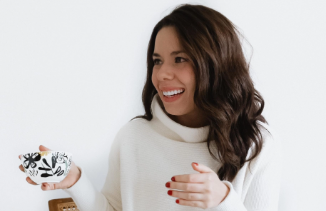Please give a one-word or short phrase response to the following question: 
What is the woman holding?

A patterned bowl